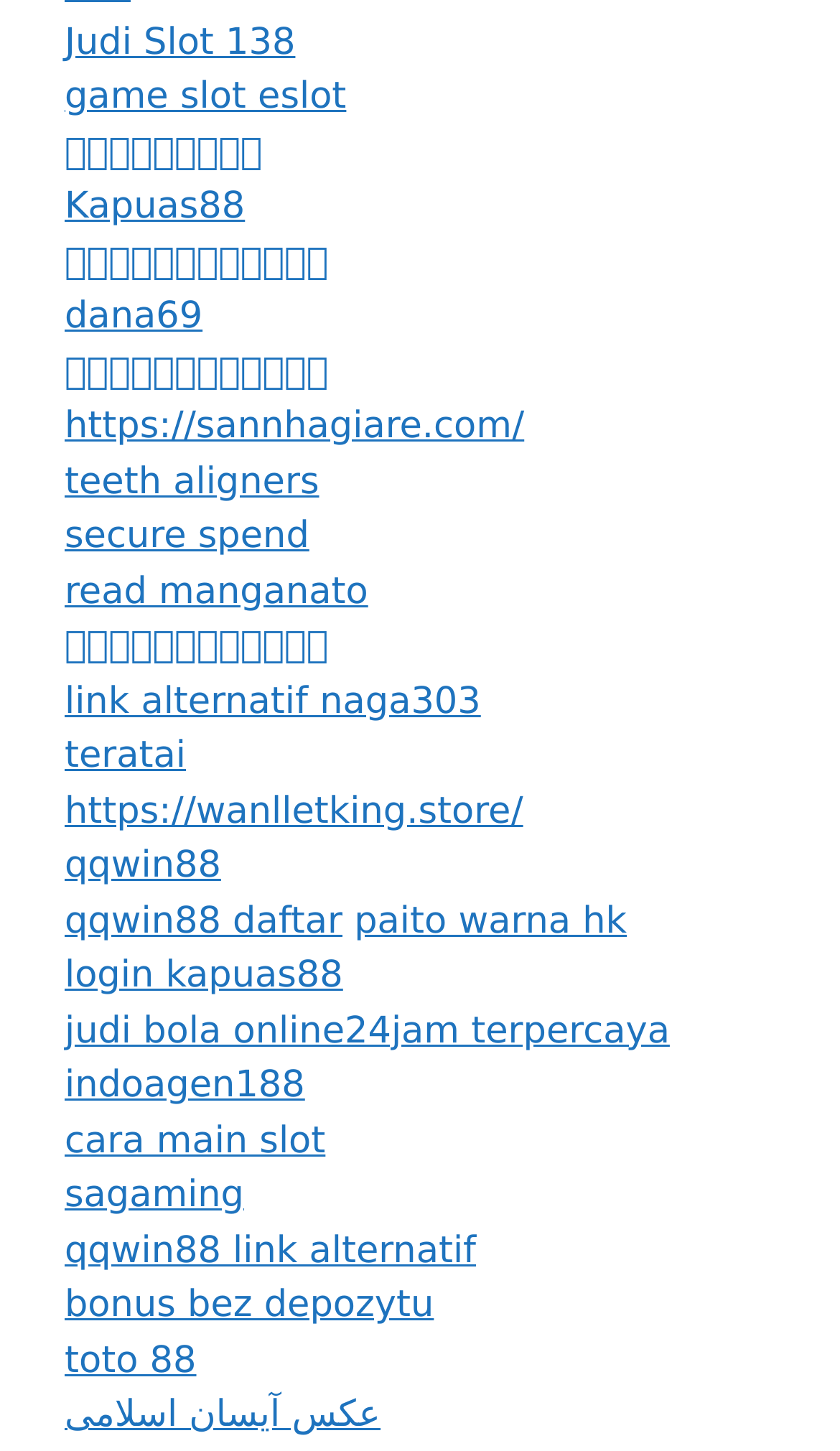Using the element description dana69, predict the bounding box coordinates for the UI element. Provide the coordinates in (top-left x, top-left y, bottom-right x, bottom-right y) format with values ranging from 0 to 1.

[0.077, 0.204, 0.241, 0.233]